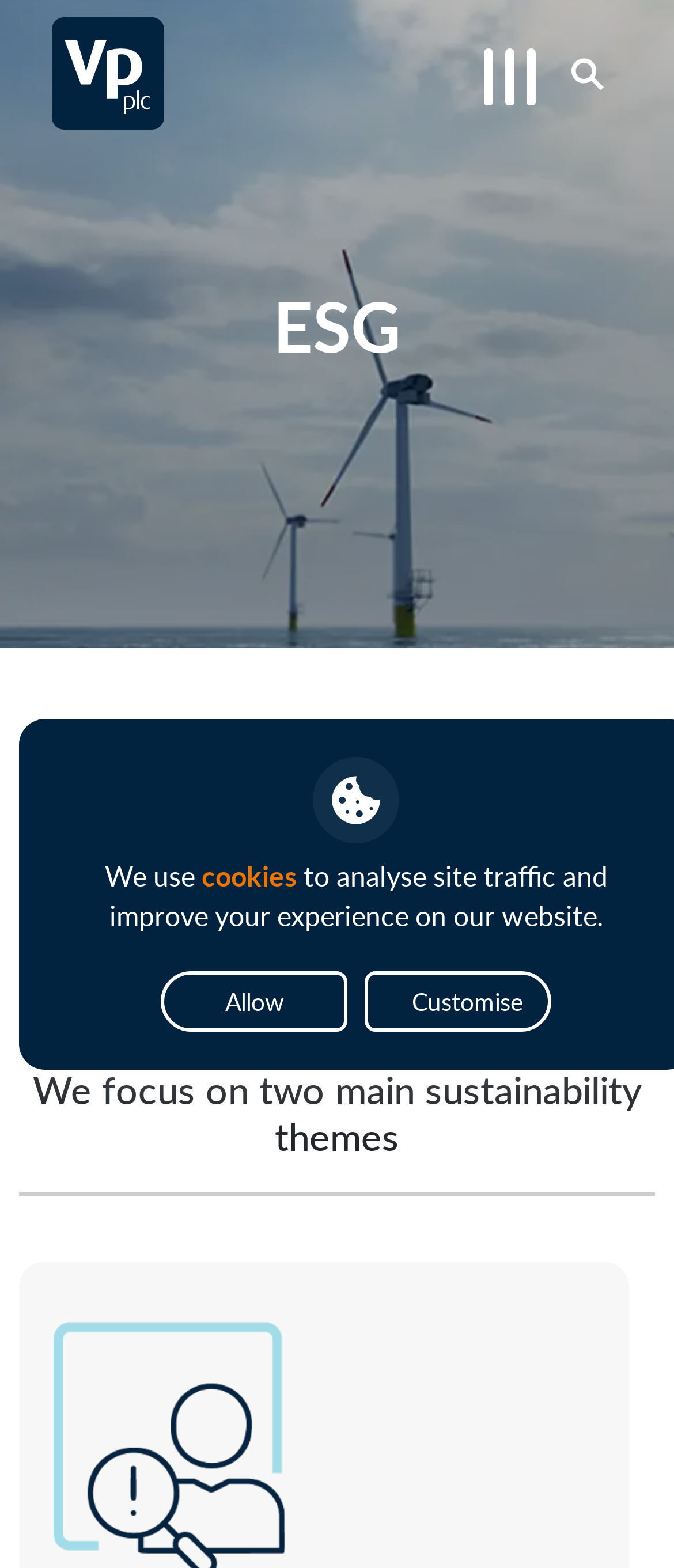What are the two main sustainability themes?
Using the image, provide a concise answer in one word or a short phrase.

Not specified